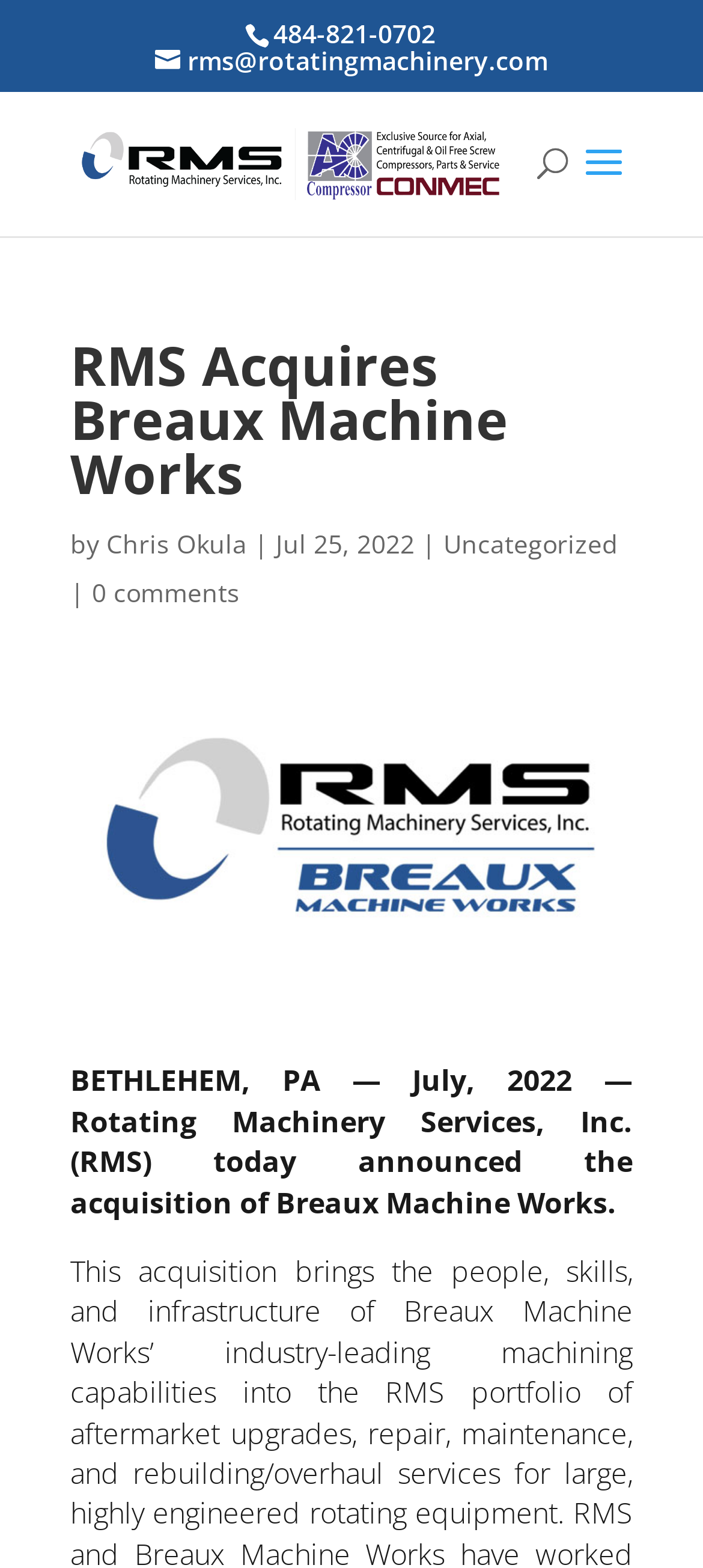Provide a thorough summary of the webpage.

The webpage is about Rotating Machinery Services Inc. (RMS) announcing the acquisition of Breaux Machine Works. At the top, there is a phone number "484-821-0702" and two links: one for the email address "rms@rotatingmachinery.com" and another for the company name "Rotating Machinery Services Inc." accompanied by a logo image. 

Below these elements, there is a search bar with a searchbox labeled "Search for:". 

The main content of the webpage is an article with a heading "RMS Acquires Breaux Machine Works". The article is written by Chris Okula and was published on July 25, 2022. It is categorized under "Uncategorized" and has no comments. 

To the right of the article's metadata, there is a large image related to the acquisition of Breaux Machine Works. 

The article itself is a single paragraph that announces the acquisition, stating that it brings the people, skills, and infrastructure of Breaux Machine Works into the RMS portfolio.